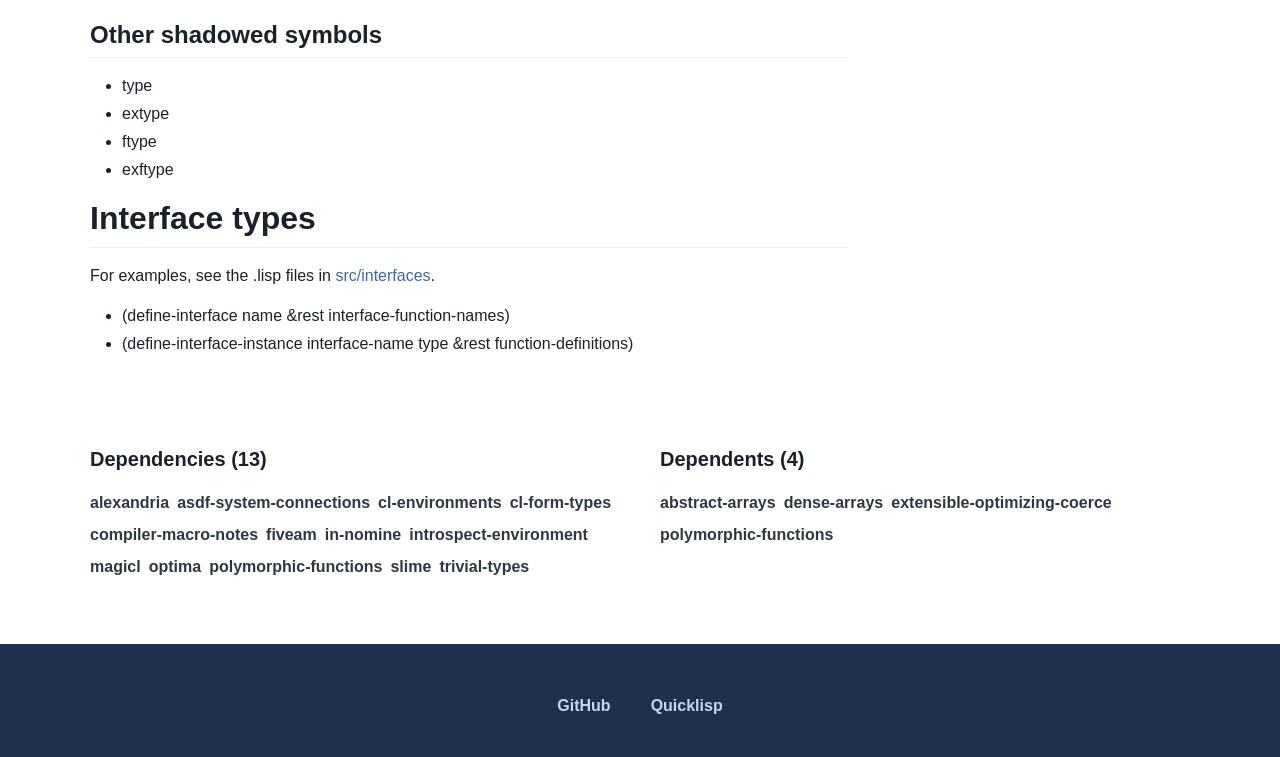Identify the bounding box coordinates of the element that should be clicked to fulfill this task: "Click on the 'Contact' link". The coordinates should be provided as four float numbers between 0 and 1, i.e., [left, top, right, bottom].

None